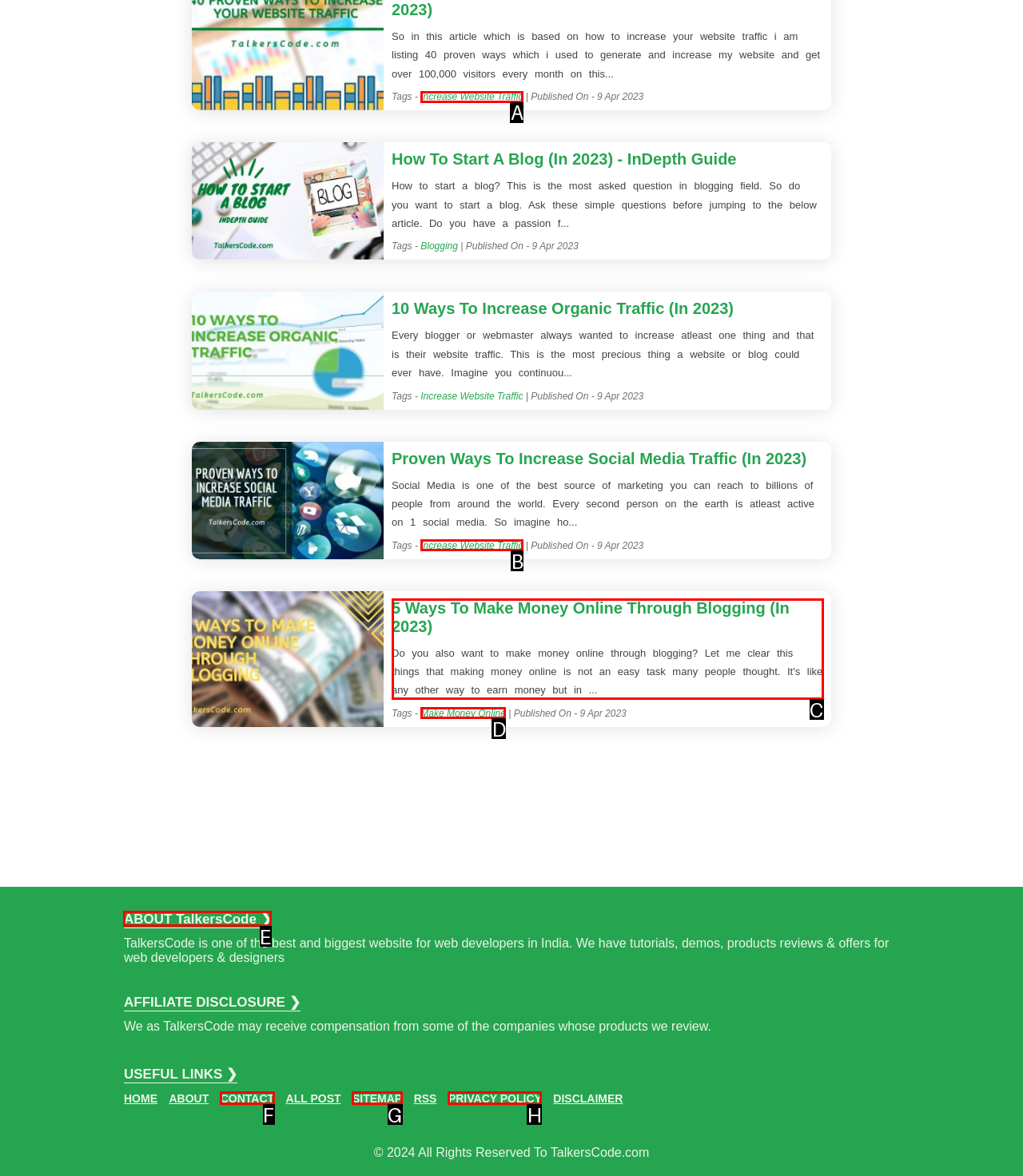Point out the UI element to be clicked for this instruction: Learn about 'TalkersCode'. Provide the answer as the letter of the chosen element.

E